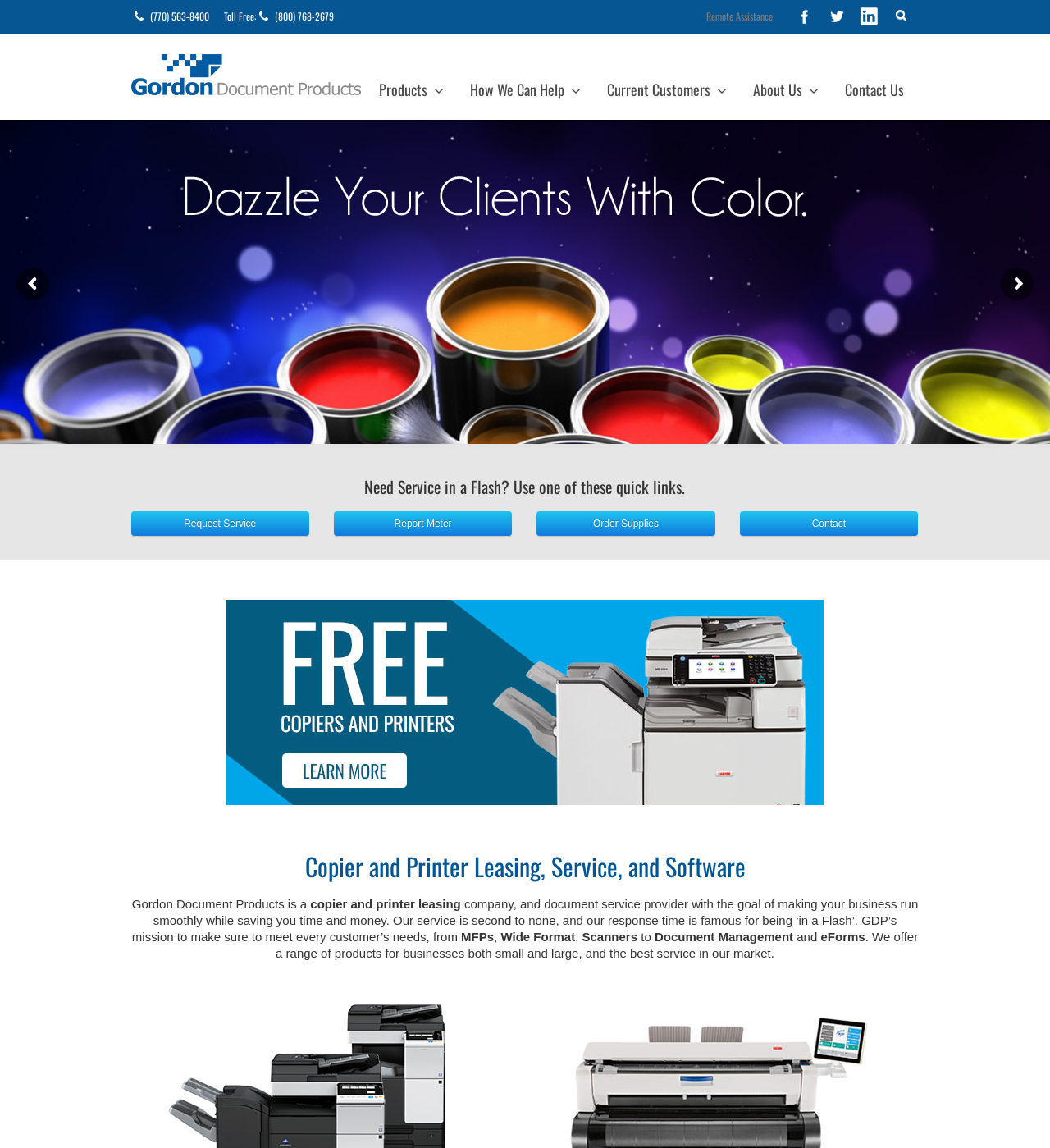What types of products does the company offer?
We need a detailed and exhaustive answer to the question. Please elaborate.

I found the types of products by reading the text on the webpage, which mentions 'copier and printer leasing' and lists 'MFPs', 'Wide Format', 'Scanners', and other products.